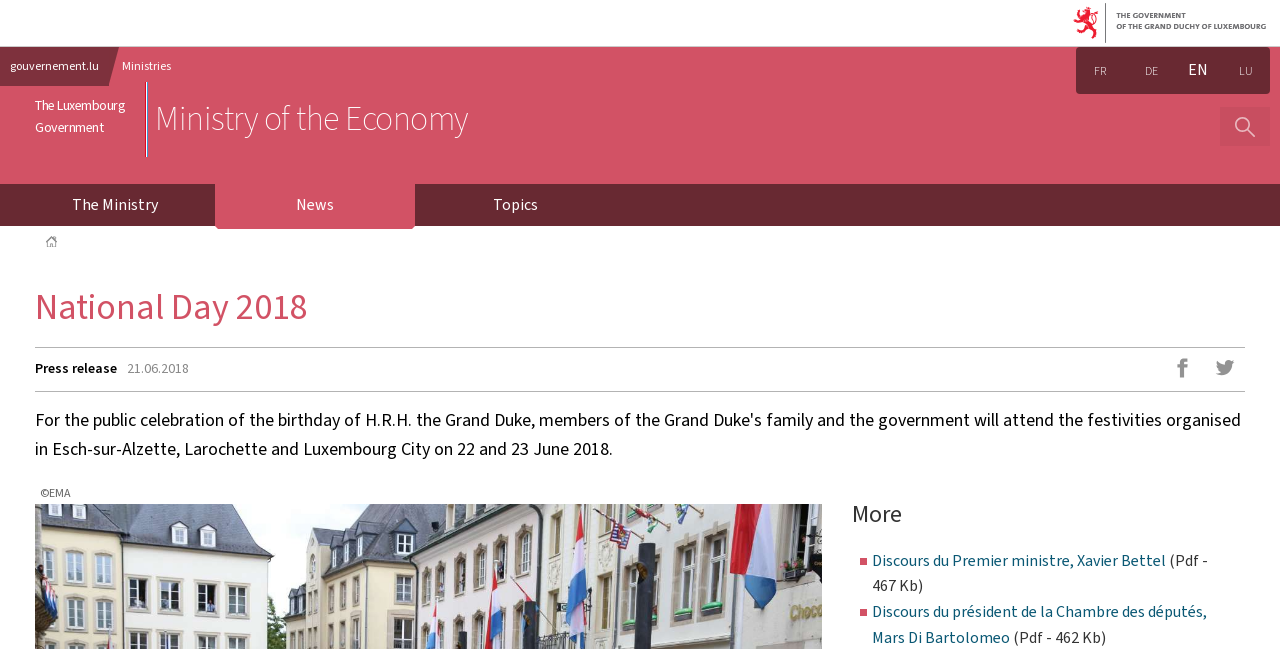What is the name of the government?
Using the image, provide a detailed and thorough answer to the question.

I inferred this answer by looking at the image element with the description 'The Government of the Grand Duchy of Luxembourg' and the link element with the text 'The Luxembourg Government Ministry of the Economy'.